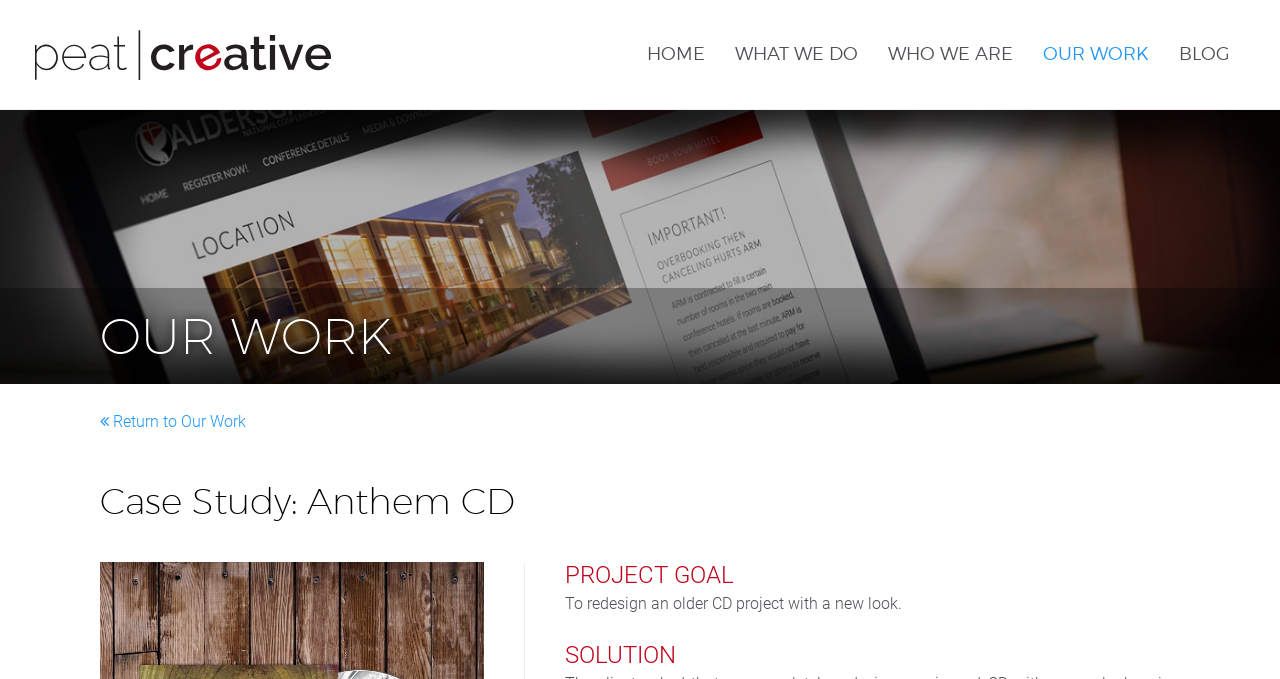Provide the bounding box coordinates of the HTML element this sentence describes: "Return to Our Work".

[0.078, 0.603, 0.192, 0.641]